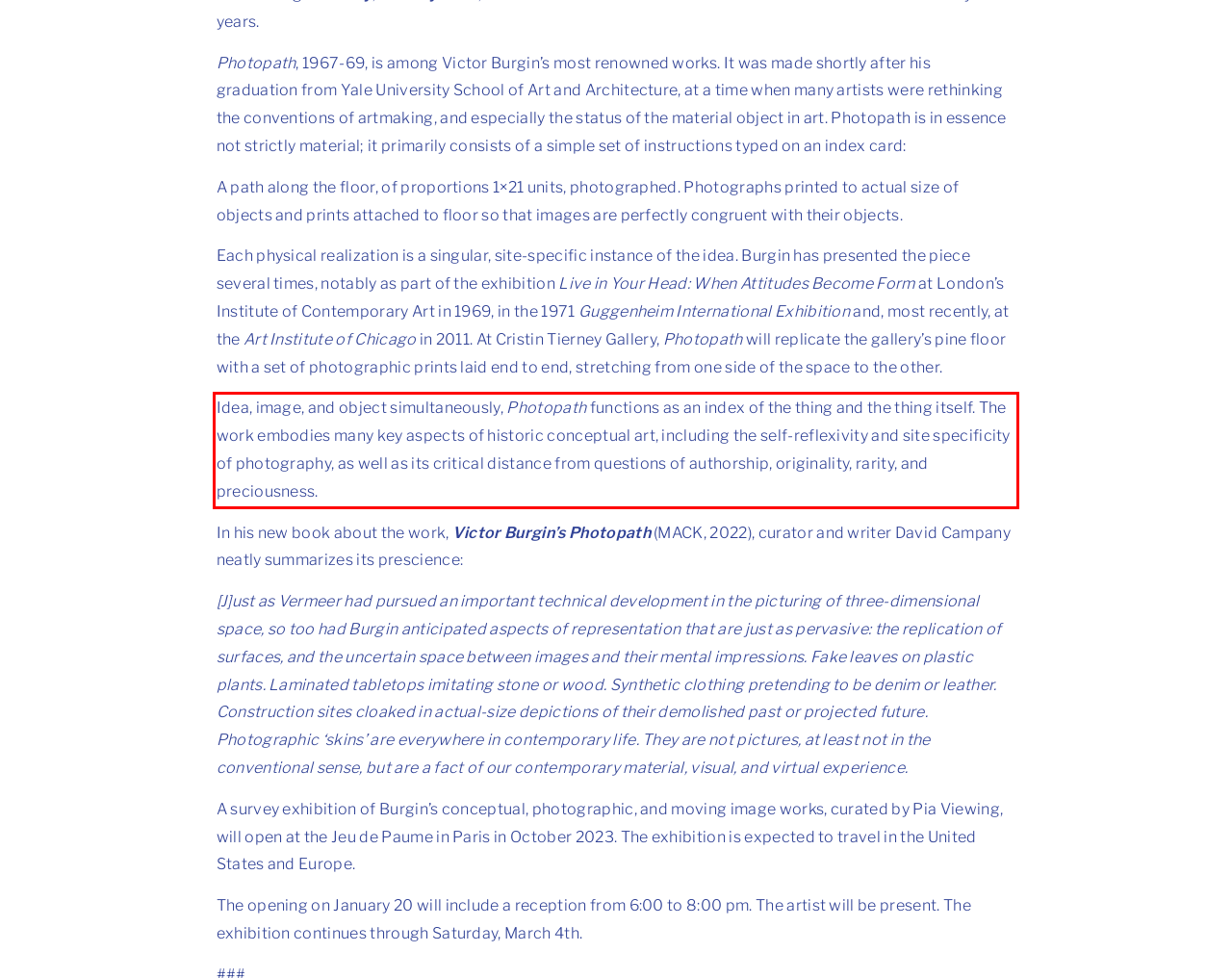Given a screenshot of a webpage, identify the red bounding box and perform OCR to recognize the text within that box.

Idea, image, and object simultaneously, Photopath functions as an index of the thing and the thing itself. The work embodies many key aspects of historic conceptual art, including the self-reflexivity and site specificity of photography, as well as its critical distance from questions of authorship, originality, rarity, and preciousness.